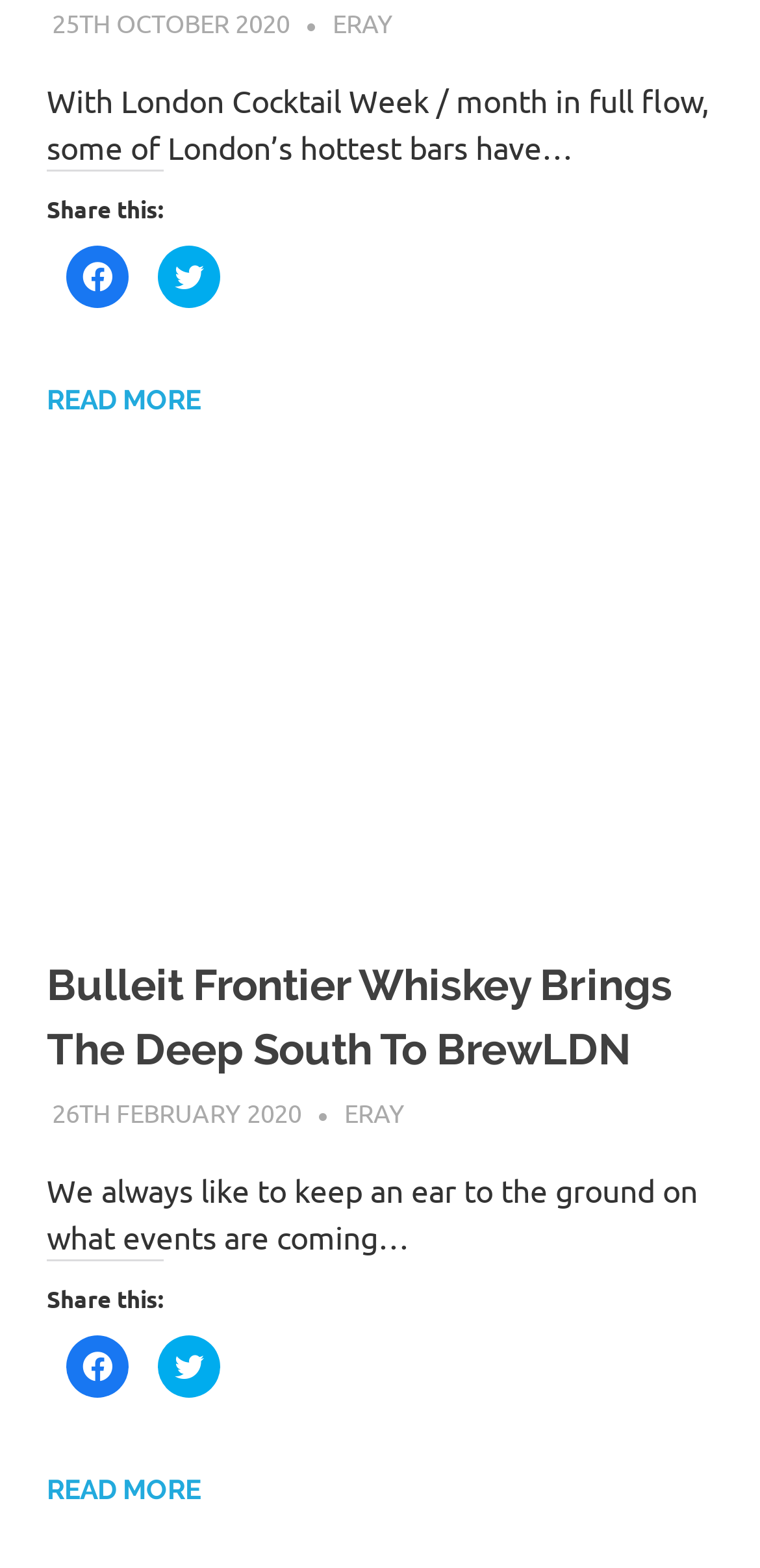Please determine the bounding box coordinates of the element's region to click in order to carry out the following instruction: "Share this article on Twitter". The coordinates should be four float numbers between 0 and 1, i.e., [left, top, right, bottom].

[0.208, 0.157, 0.29, 0.196]